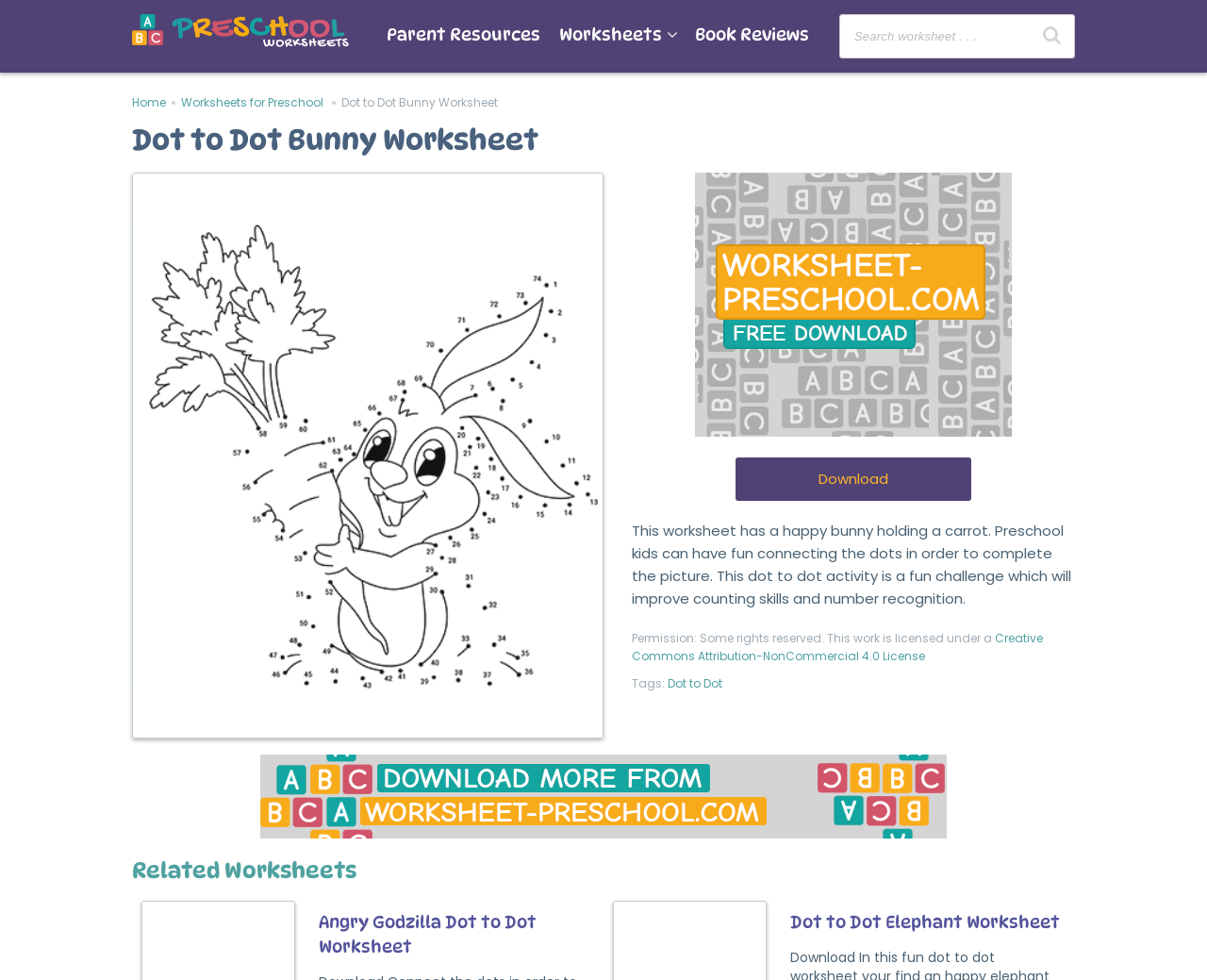Find the bounding box coordinates of the area that needs to be clicked in order to achieve the following instruction: "View angry Godzilla dot to dot worksheet". The coordinates should be specified as four float numbers between 0 and 1, i.e., [left, top, right, bottom].

[0.264, 0.93, 0.445, 0.976]